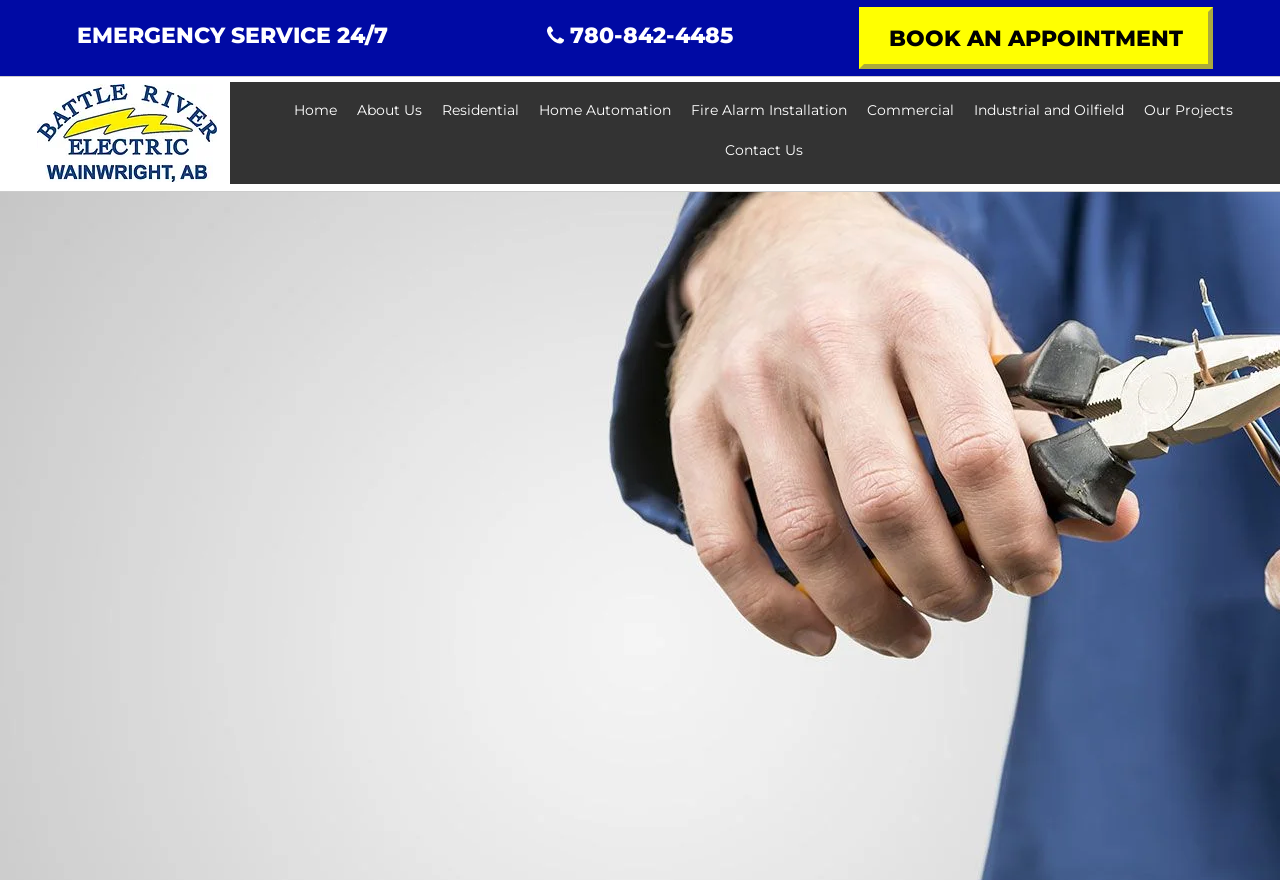Please specify the bounding box coordinates of the area that should be clicked to accomplish the following instruction: "Contact us". The coordinates should consist of four float numbers between 0 and 1, i.e., [left, top, right, bottom].

[0.566, 0.152, 0.627, 0.197]